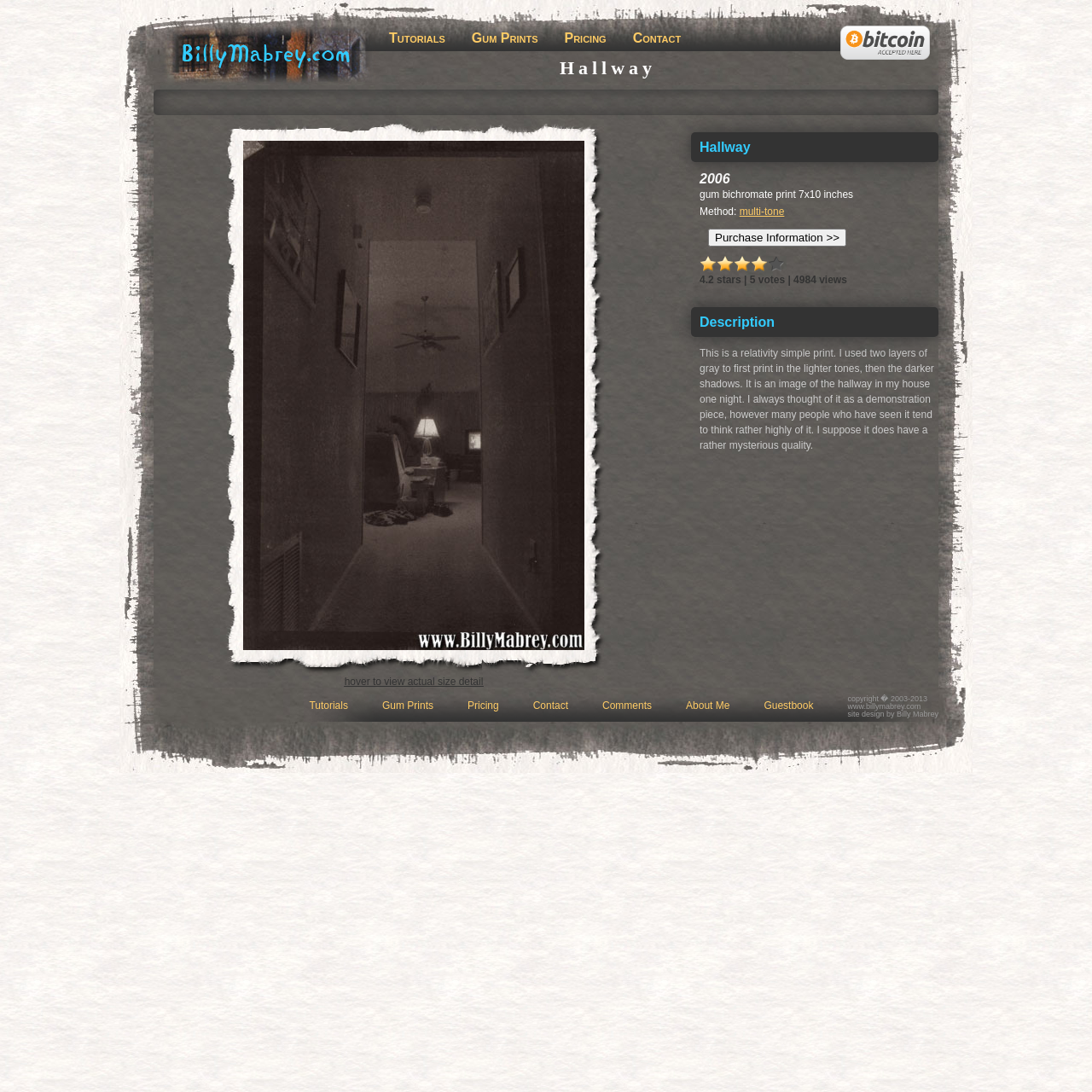Give a one-word or short phrase answer to the question: 
What is the size of the print?

7x10 inches